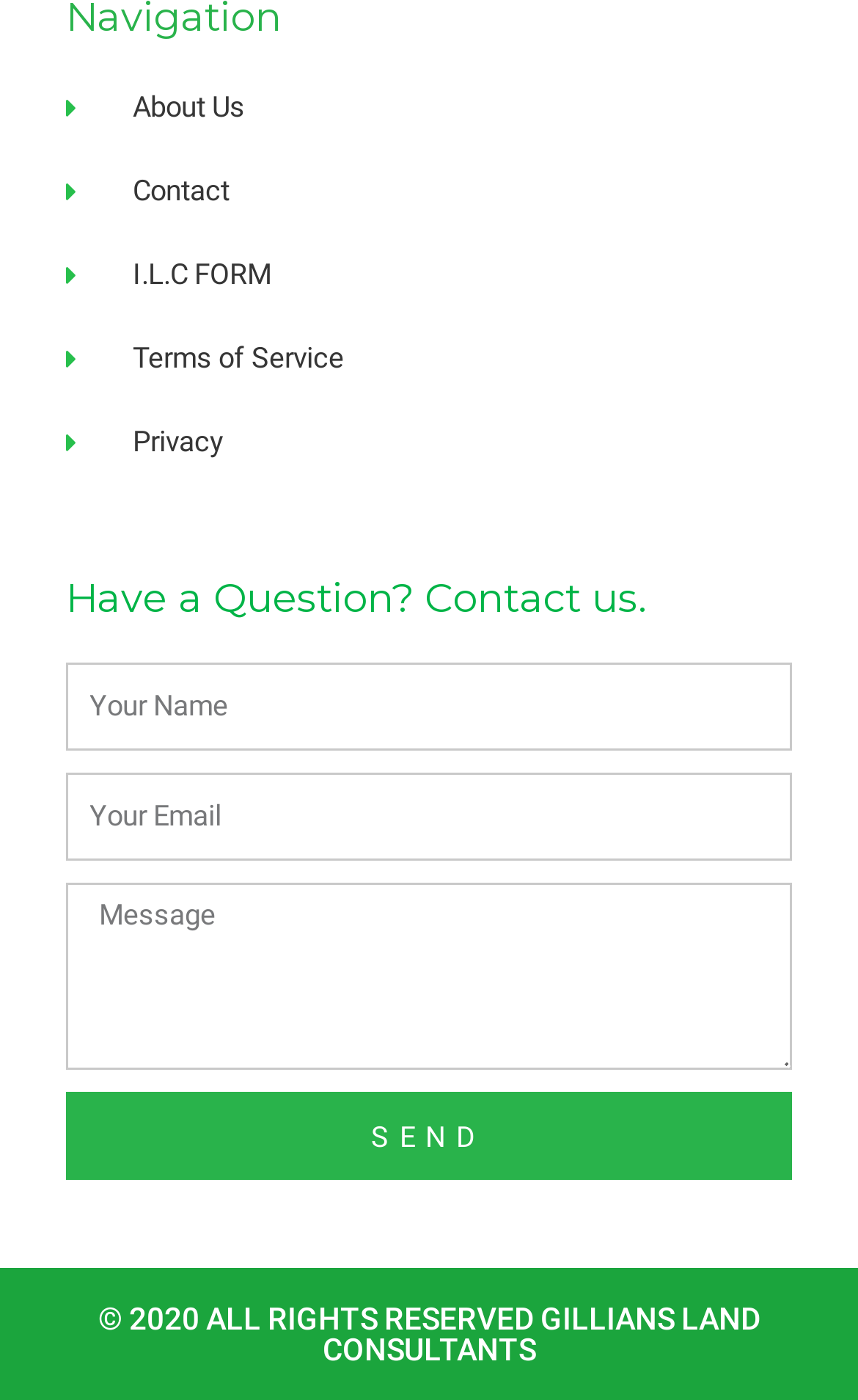Please locate the bounding box coordinates of the element's region that needs to be clicked to follow the instruction: "Click SEND". The bounding box coordinates should be provided as four float numbers between 0 and 1, i.e., [left, top, right, bottom].

[0.077, 0.78, 0.923, 0.843]